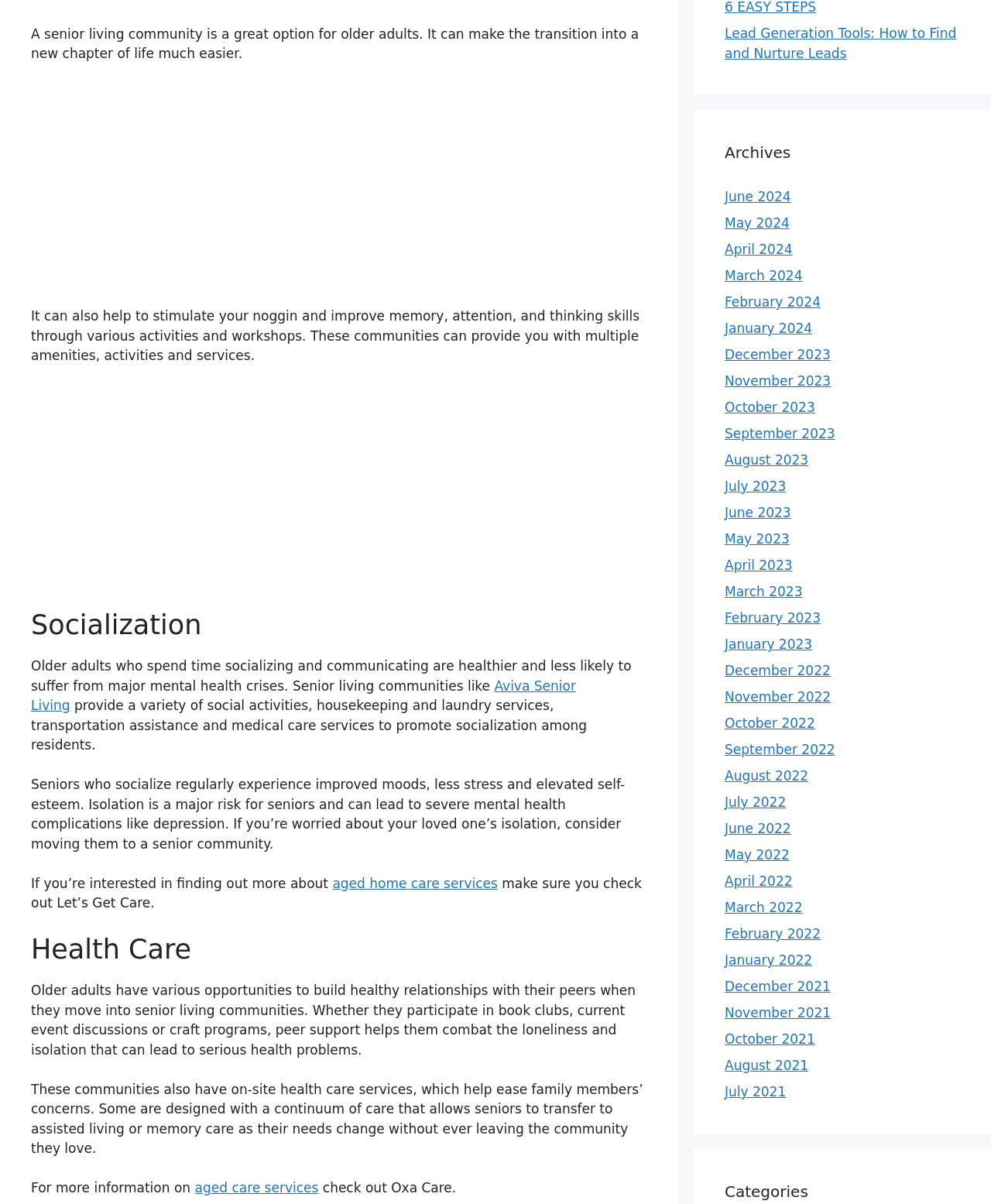Locate the bounding box of the UI element based on this description: "September 2023". Provide four float numbers between 0 and 1 as [left, top, right, bottom].

[0.731, 0.354, 0.843, 0.367]